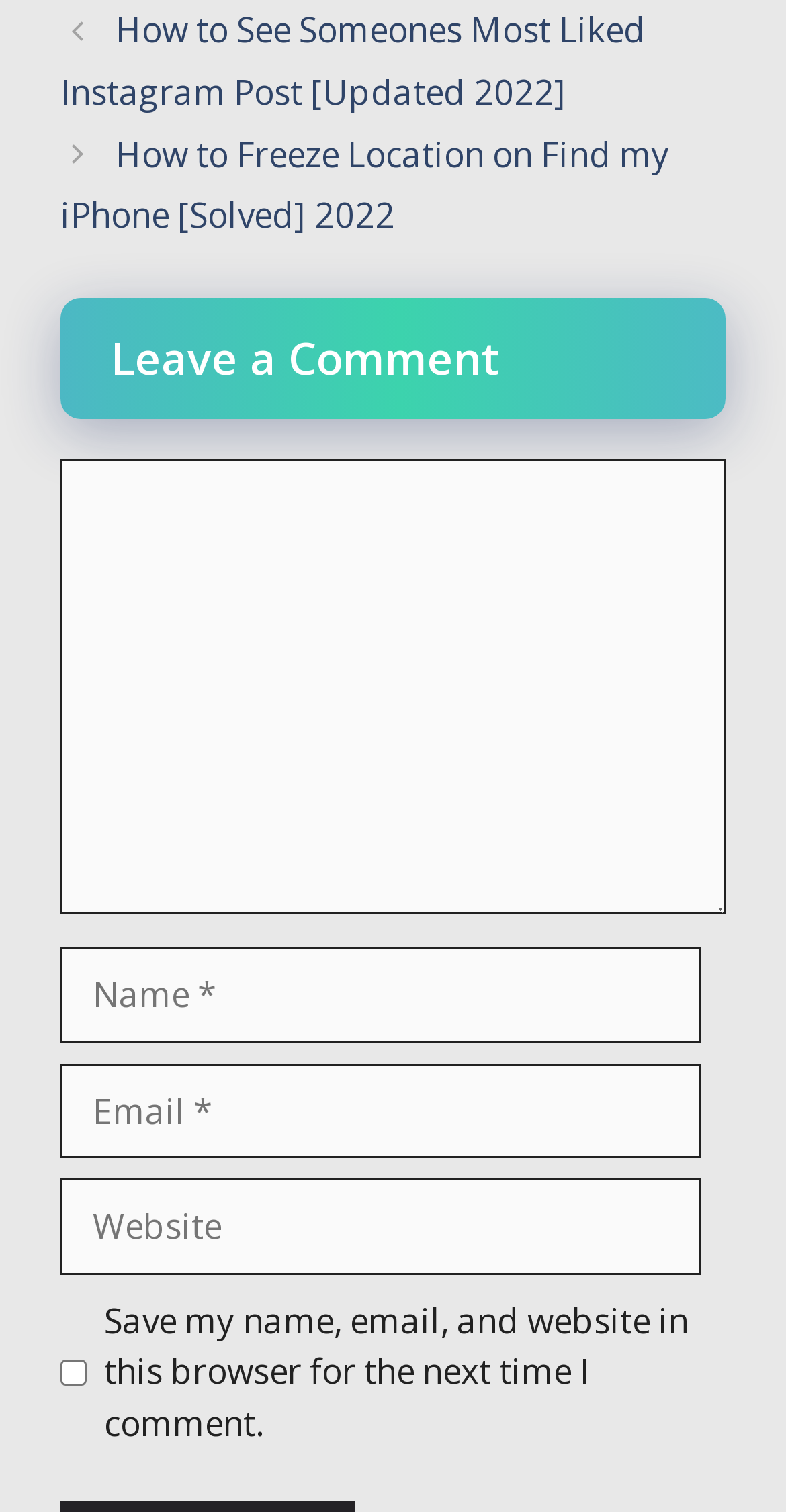Provide the bounding box coordinates for the UI element that is described as: "parent_node: Comment name="url" placeholder="Website"".

[0.077, 0.78, 0.892, 0.843]